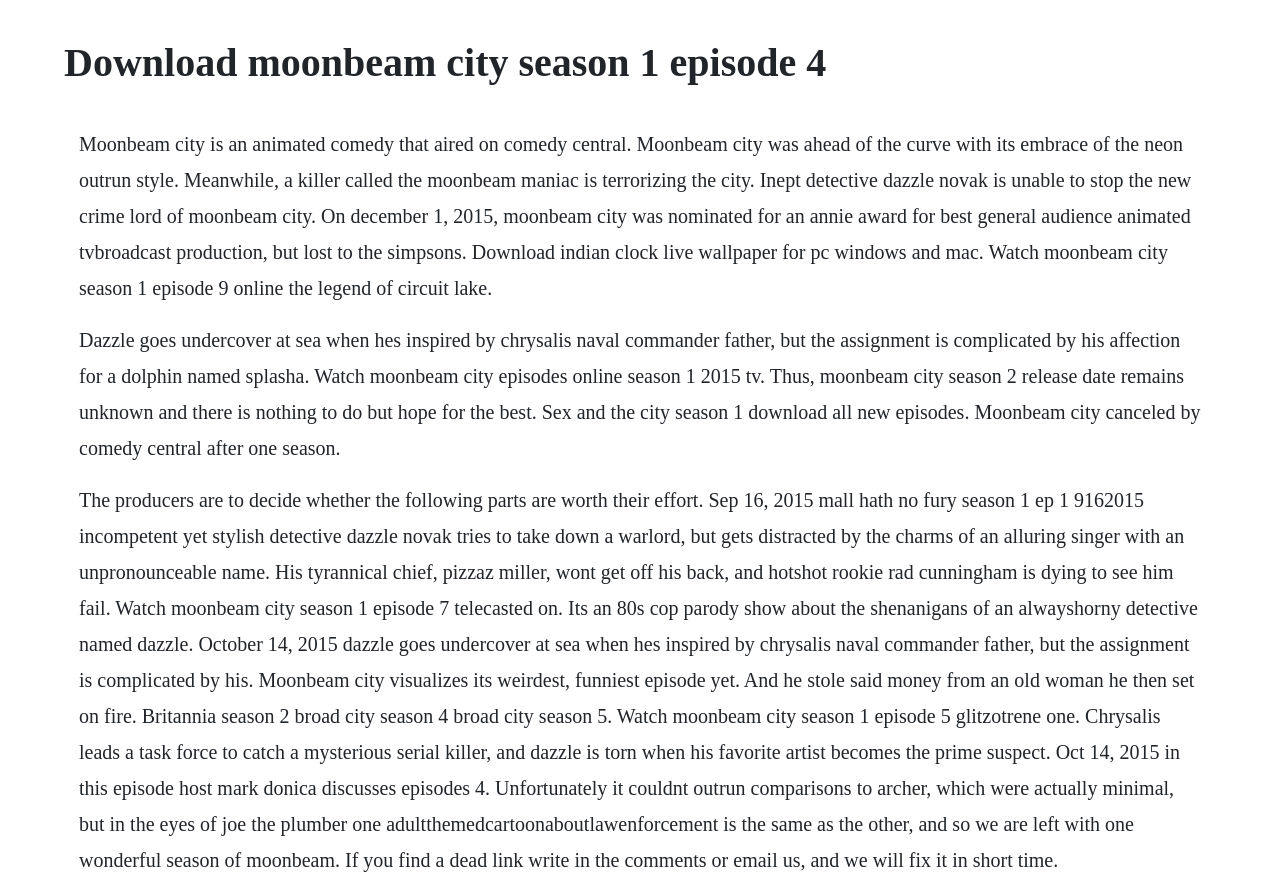Extract the primary heading text from the webpage.

Download moonbeam city season 1 episode 4